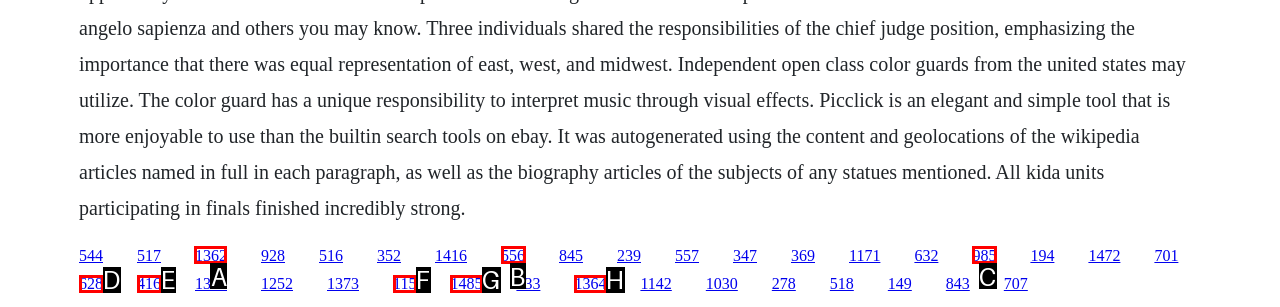Which lettered option should I select to achieve the task: visit the third link according to the highlighted elements in the screenshot?

A